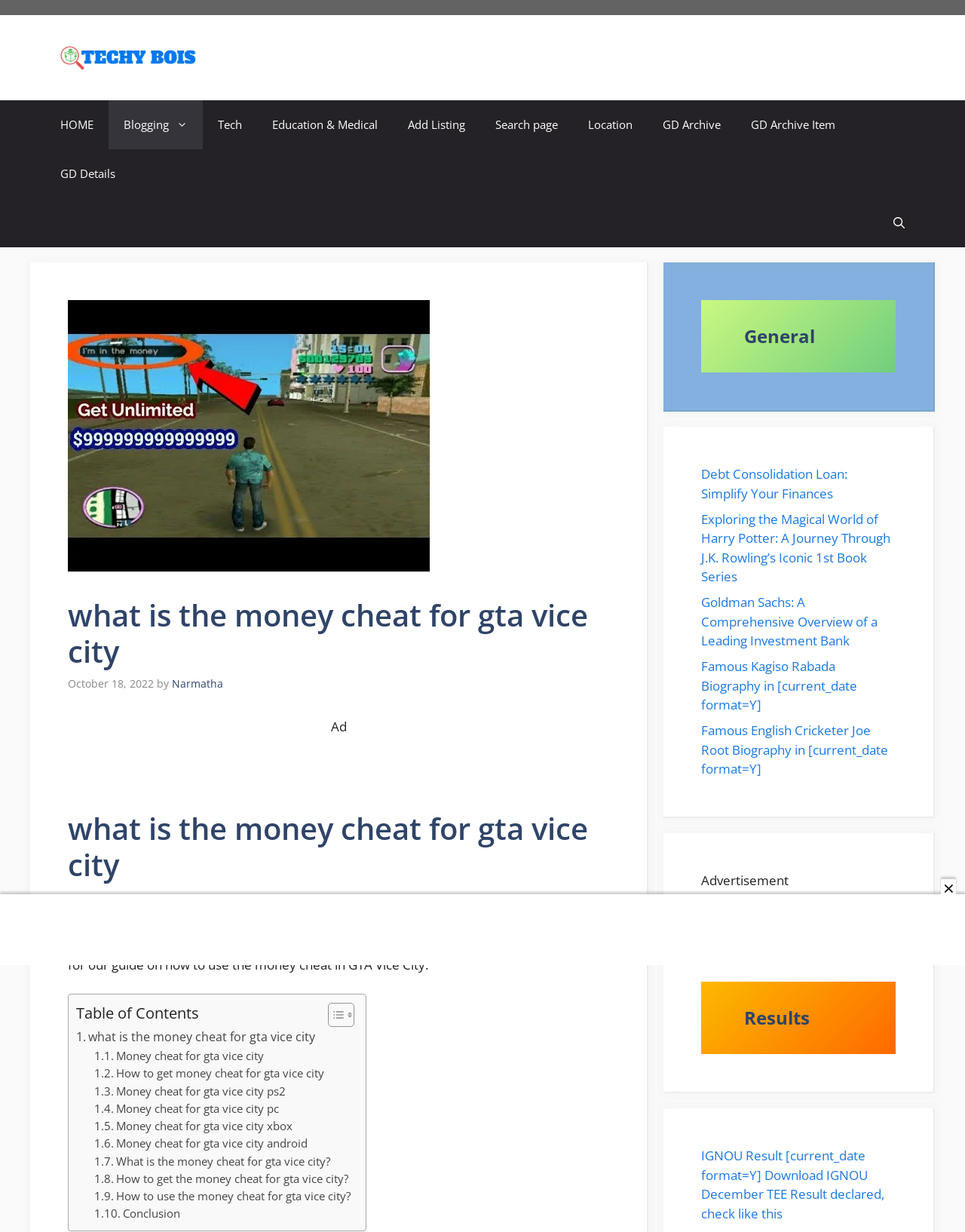Identify the bounding box of the UI element described as follows: "GD Archive". Provide the coordinates as four float numbers in the range of 0 to 1 [left, top, right, bottom].

[0.671, 0.082, 0.762, 0.121]